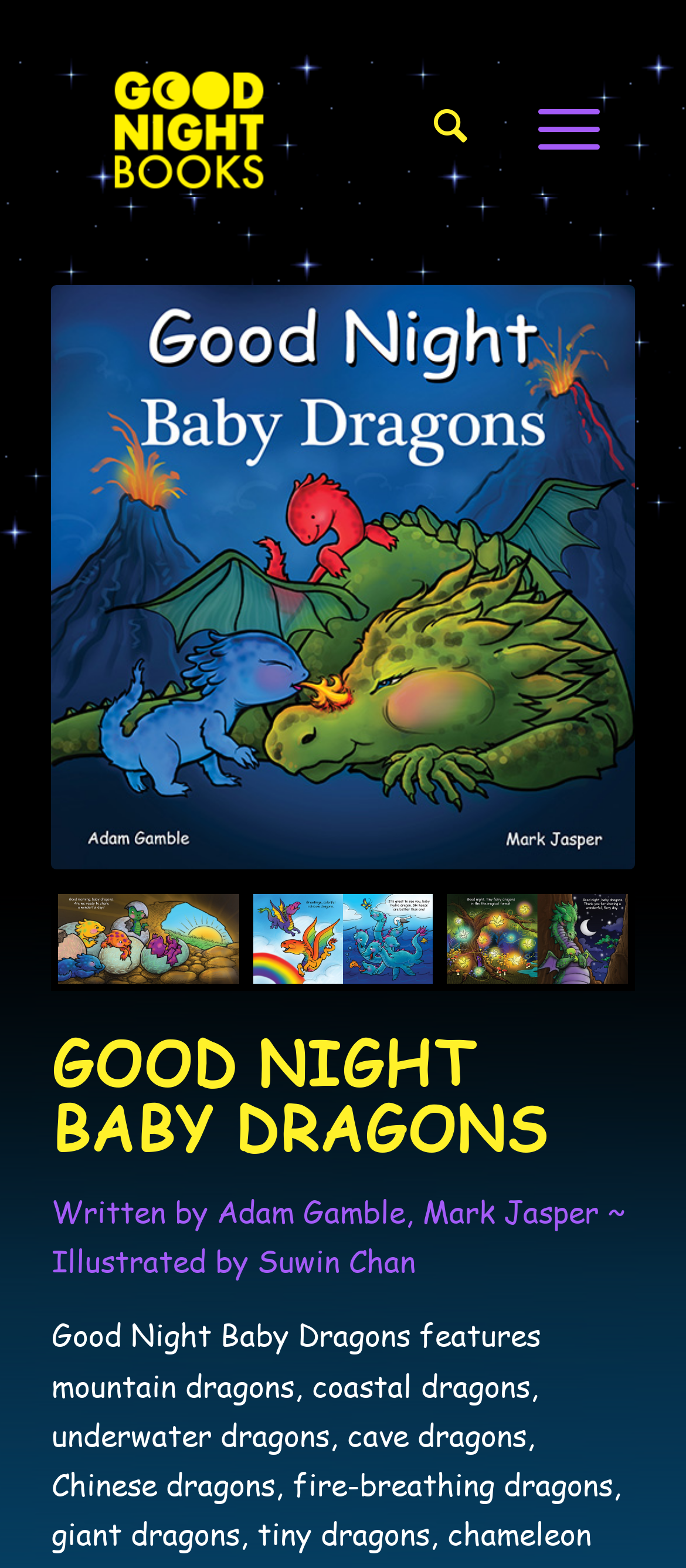Generate a thorough caption detailing the webpage content.

The webpage is about "Good Night Baby Dragons" and is part of the "Good Night Books" series. At the top left, there is a logo of "Good Night Books" which is an image accompanied by a link with the same name. Next to the logo, there is a search menu item with a link labeled "Search". On the top right, there is a link labeled "Menu". 

Below the top section, there are three links arranged horizontally, taking up about half of the page width. 

The main content of the page starts with a large heading "GOOD NIGHT BABY DRAGONS" which spans across the page. Below the heading, there is a paragraph of text describing the book, stating that it is "Written by Adam Gamble, Mark Jasper ~ Illustrated by Suwin Chan".